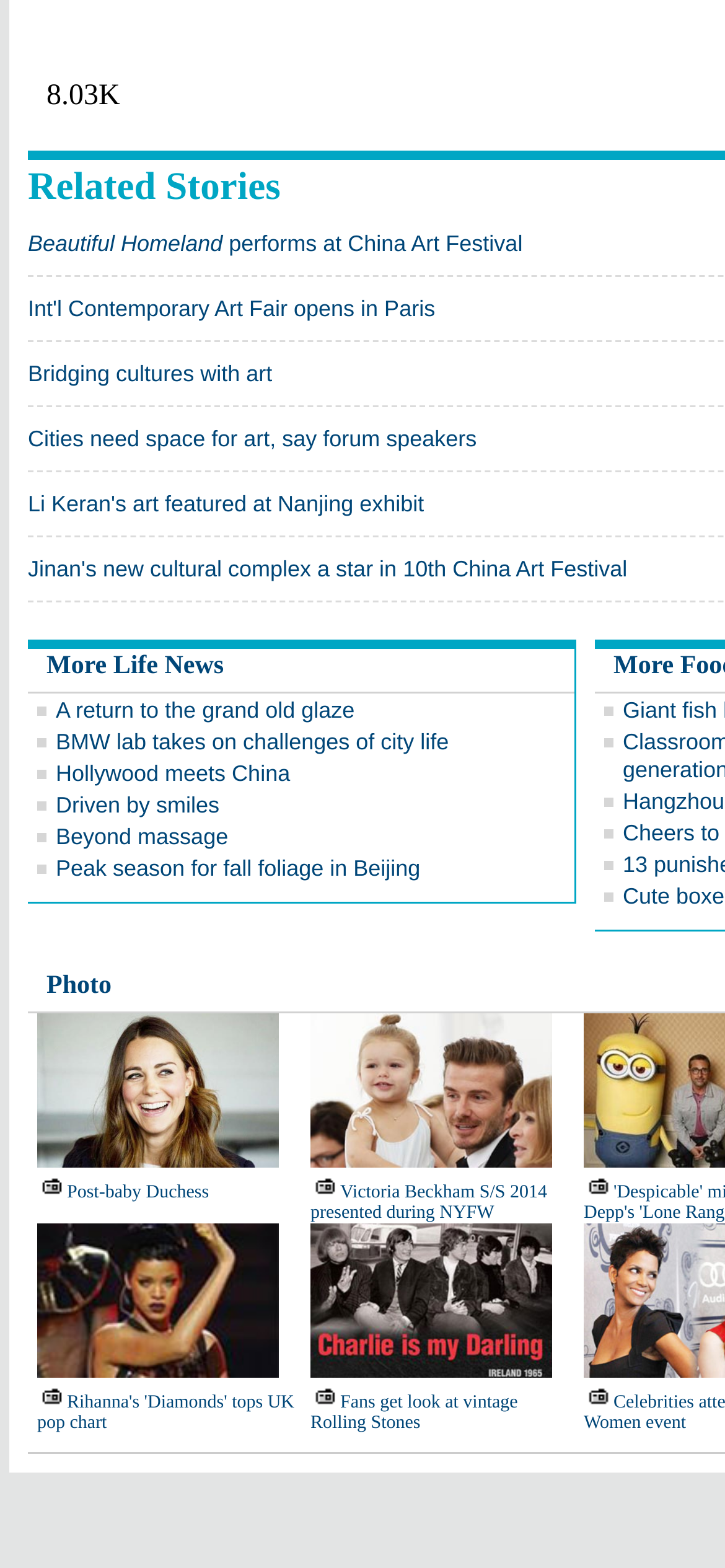Find the bounding box coordinates for the area you need to click to carry out the instruction: "Check 'Post-baby Duchess'". The coordinates should be four float numbers between 0 and 1, indicated as [left, top, right, bottom].

[0.092, 0.754, 0.288, 0.767]